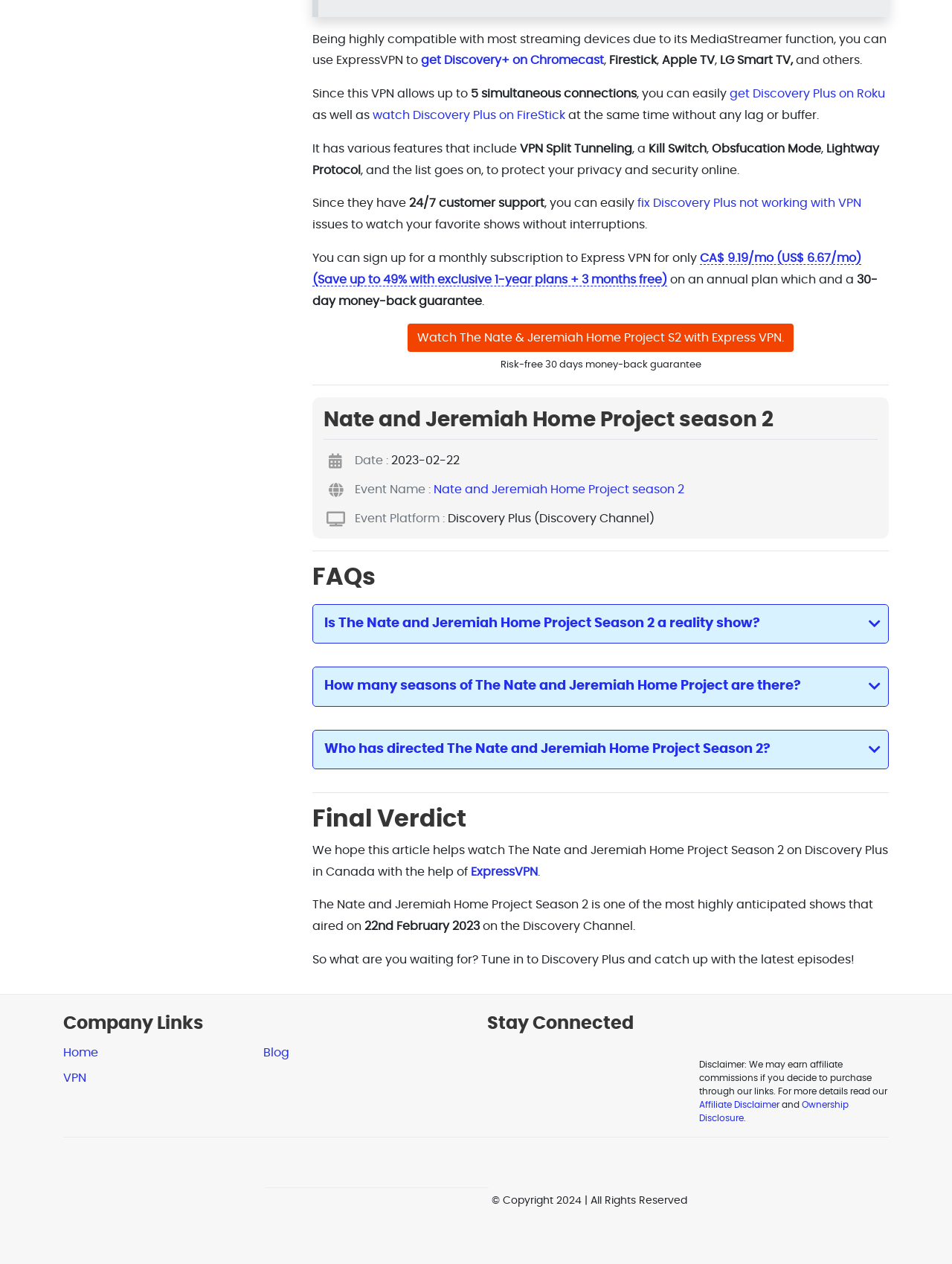What is the date of the event mentioned in the article?
Refer to the image and provide a thorough answer to the question.

The article mentions the date of the event as 2023-02-22, which is the date when The Nate and Jeremiah Home Project Season 2 aired on the Discovery Channel.